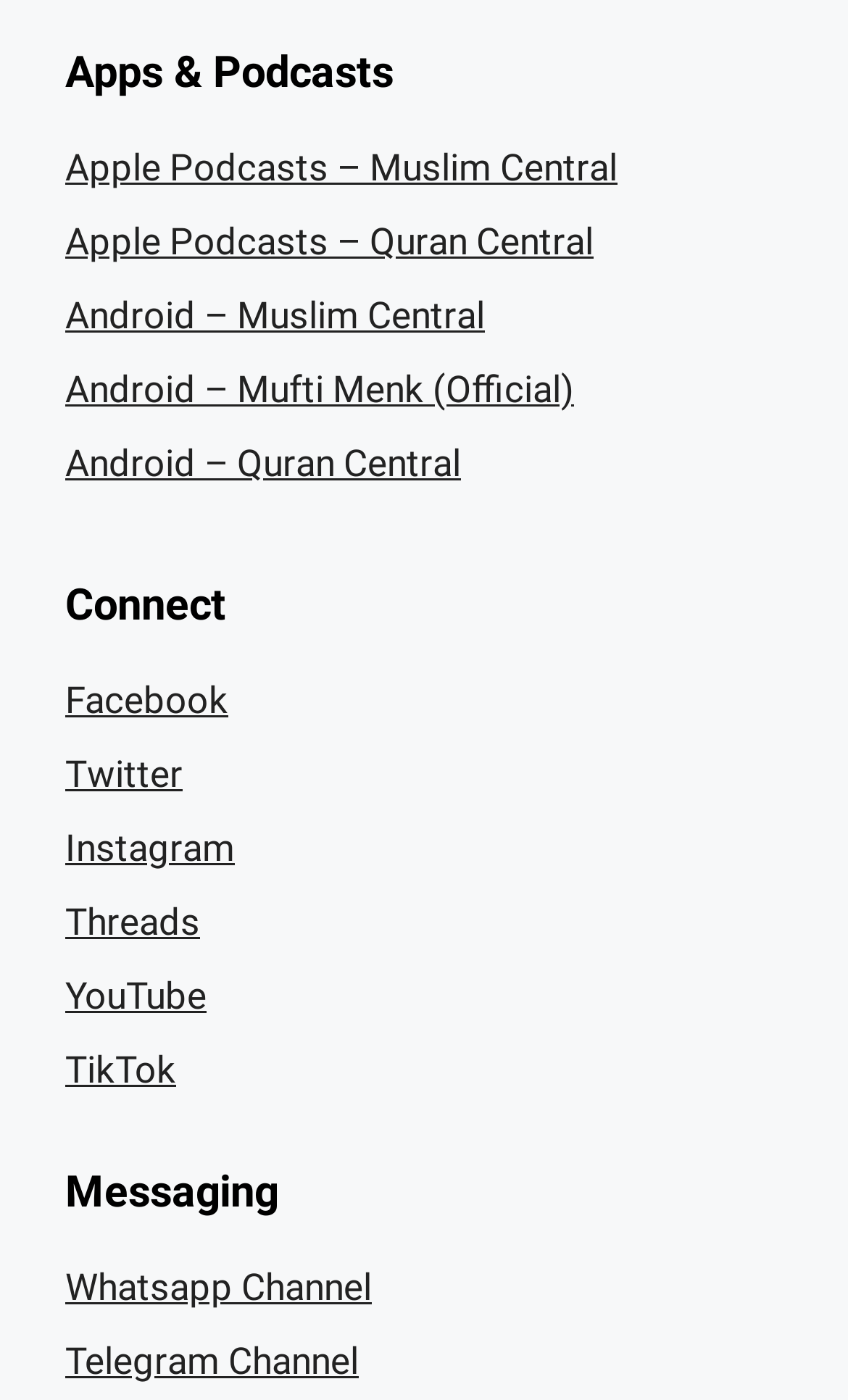Find the bounding box of the web element that fits this description: "Android – Mufti Menk (Official)".

[0.077, 0.262, 0.677, 0.293]